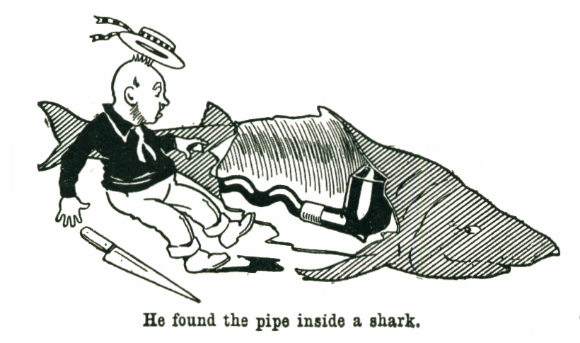Provide a comprehensive description of the image.

In this whimsical illustration, we see a character sitting beside a large shark, looking bemused as he discovers a pipe lodged inside the creature. Clad in a sailor's outfit with a playful hat, he holds an umbrella, hinting at an adventure filled with unexpected twists. The shark, rendered in a cartoonish style, adds to the surreal nature of the scene, emphasizing the humorous finding of a beloved object in such an unusual place. The caption below reads, "He found the pipe inside a shark," encapsulating the oddity and charm of the moment. This image evokes a sense of comedic storytelling, inviting viewers into a narrative that combines elements of surprise and imagination.